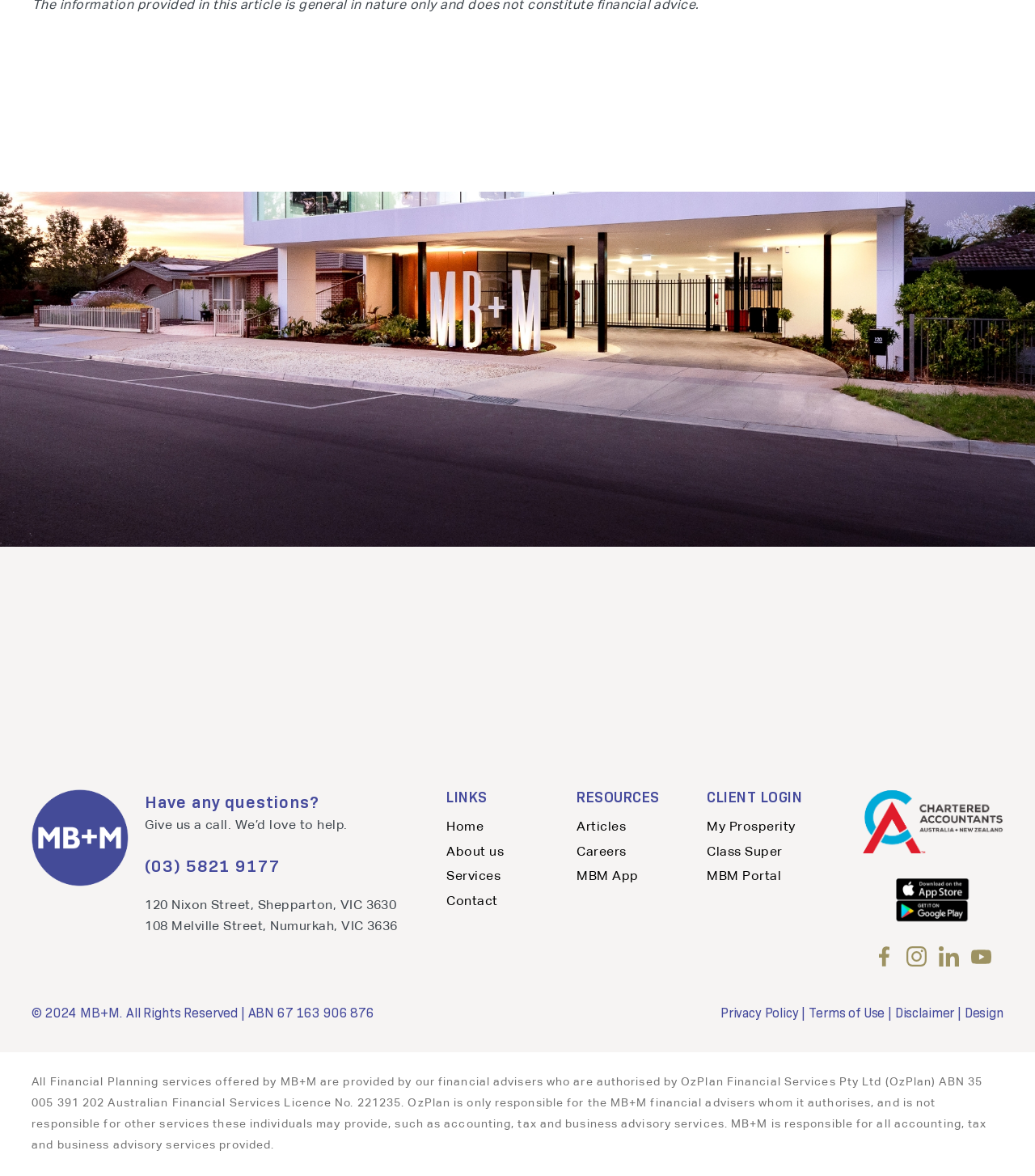Extract the bounding box coordinates of the UI element described by: "About us". The coordinates should include four float numbers ranging from 0 to 1, e.g., [left, top, right, bottom].

[0.432, 0.719, 0.487, 0.73]